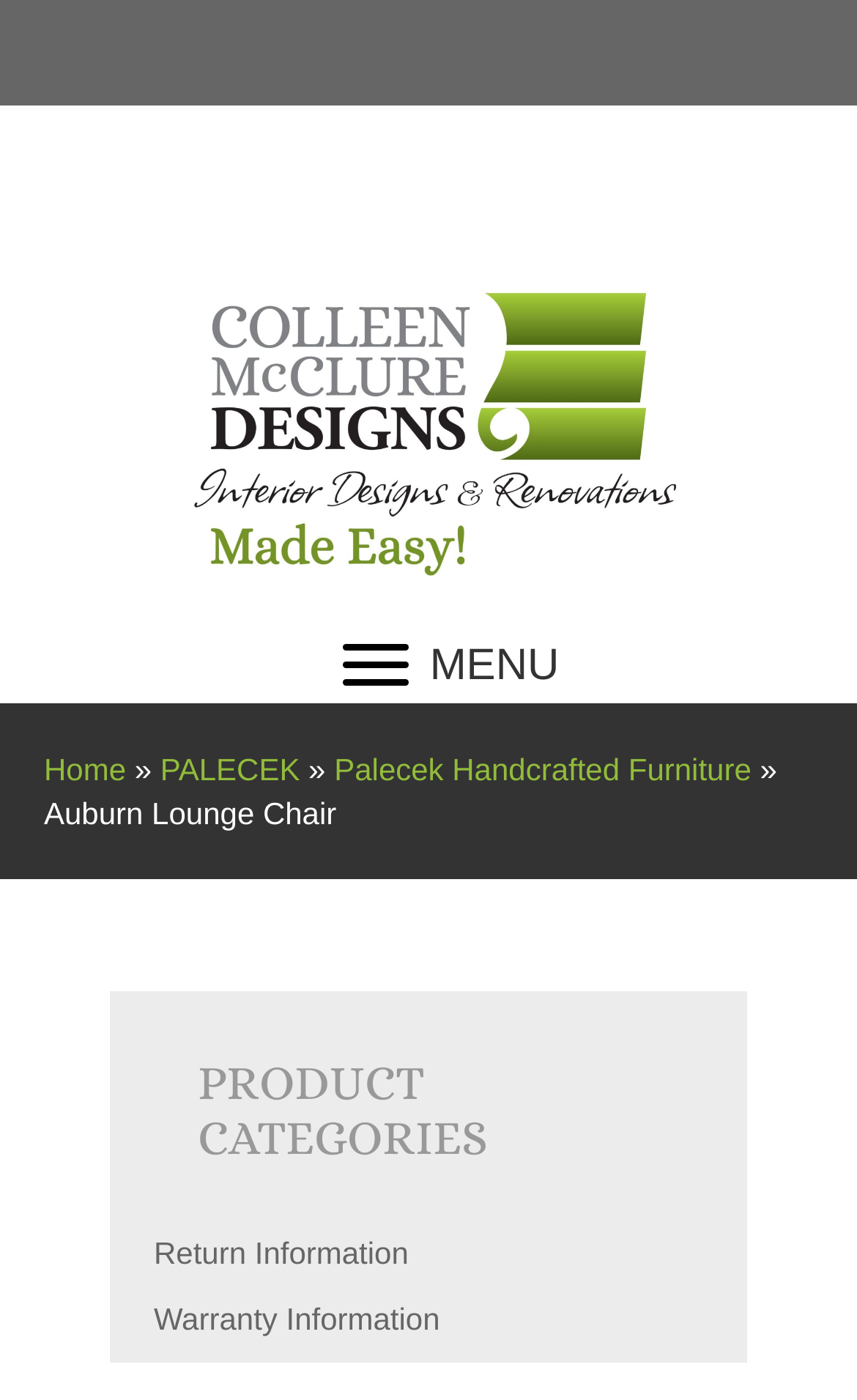Please determine the bounding box coordinates of the element's region to click for the following instruction: "Browse 'PRODUCT CATEGORIES'".

[0.179, 0.74, 0.821, 0.847]